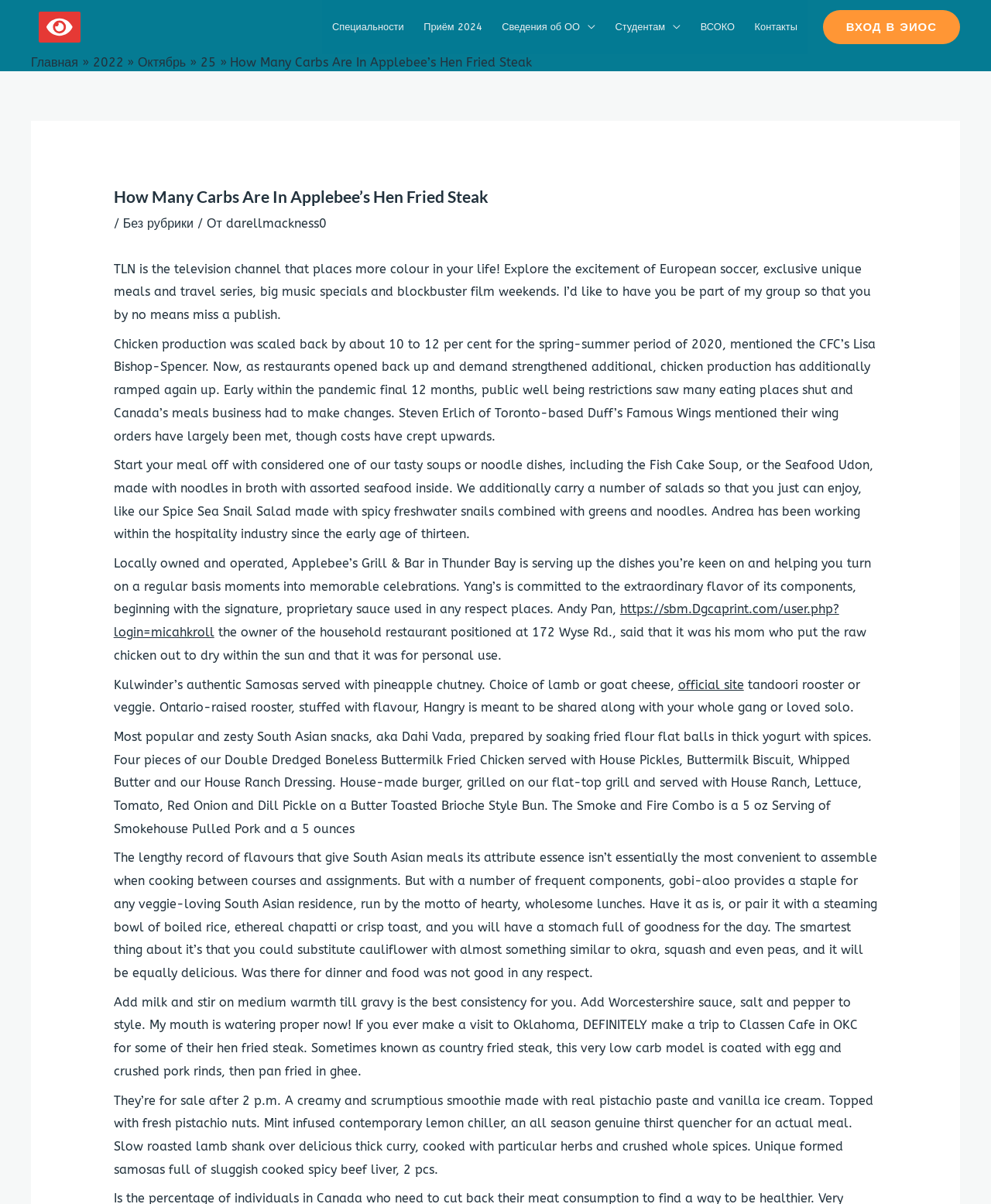Offer a detailed account of what is visible on the webpage.

This webpage appears to be a blog or article page with a focus on food, particularly Applebee's Hen Fried Steak. The page has a header section at the top with a navigation menu that includes links to various sections of the website, such as "Специальности", "Приём 2024", and "Контакты". 

Below the header, there is a prominent link to "ВХОД В ЭИОС" (which translates to "Login to EIOS") on the right side of the page. On the left side, there is a navigation menu with links to "Главная" (Home), "2022", "Октябрь" (October), and "25".

The main content of the page is a long article or blog post that discusses Applebee's Hen Fried Steak, with multiple paragraphs of text. The article appears to be a collection of different recipes, cooking methods, and food-related stories. There are no images on the page.

Throughout the article, there are links to external websites or resources, such as "https://sbm.Dgcaprint.com/user.php?login=micahkroll" and "official site". There are also mentions of various food items, such as soups, noodle dishes, salads, and desserts, as well as cooking techniques and ingredients.